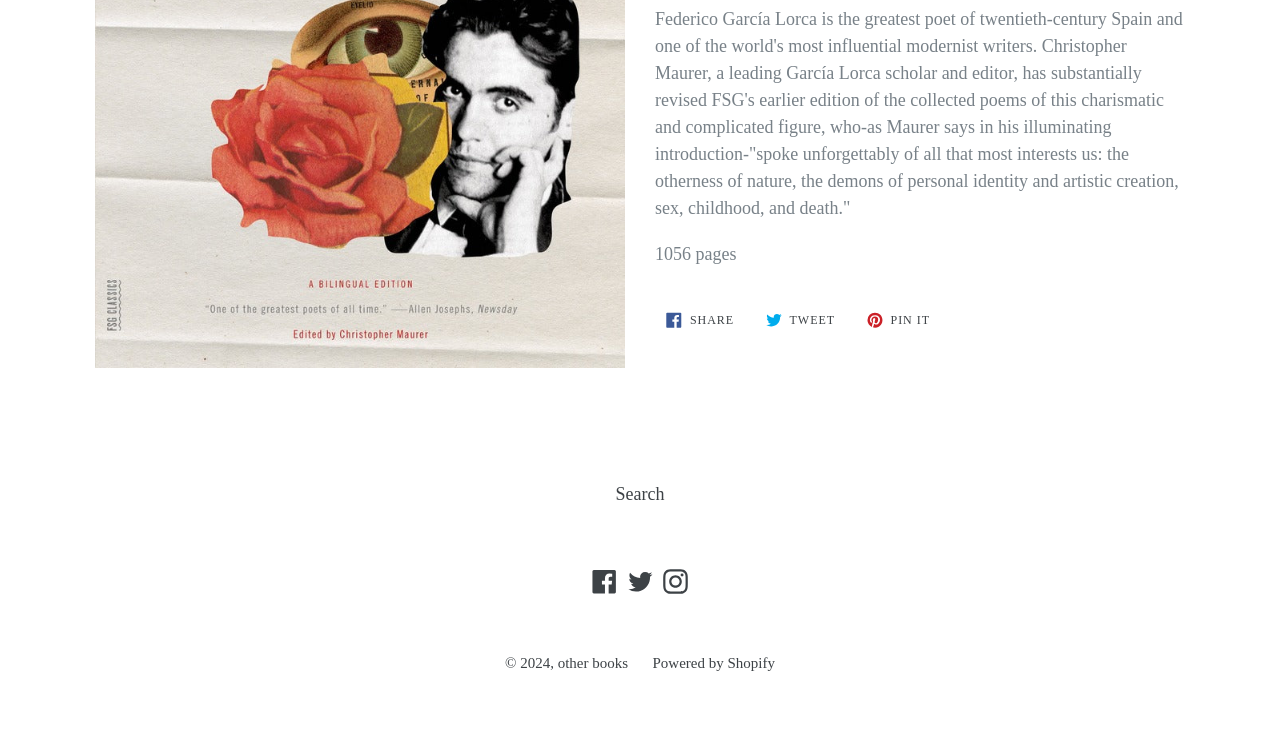Based on the element description Powered by Shopify, identify the bounding box coordinates for the UI element. The coordinates should be in the format (top-left x, top-left y, bottom-right x, bottom-right y) and within the 0 to 1 range.

[0.51, 0.897, 0.605, 0.918]